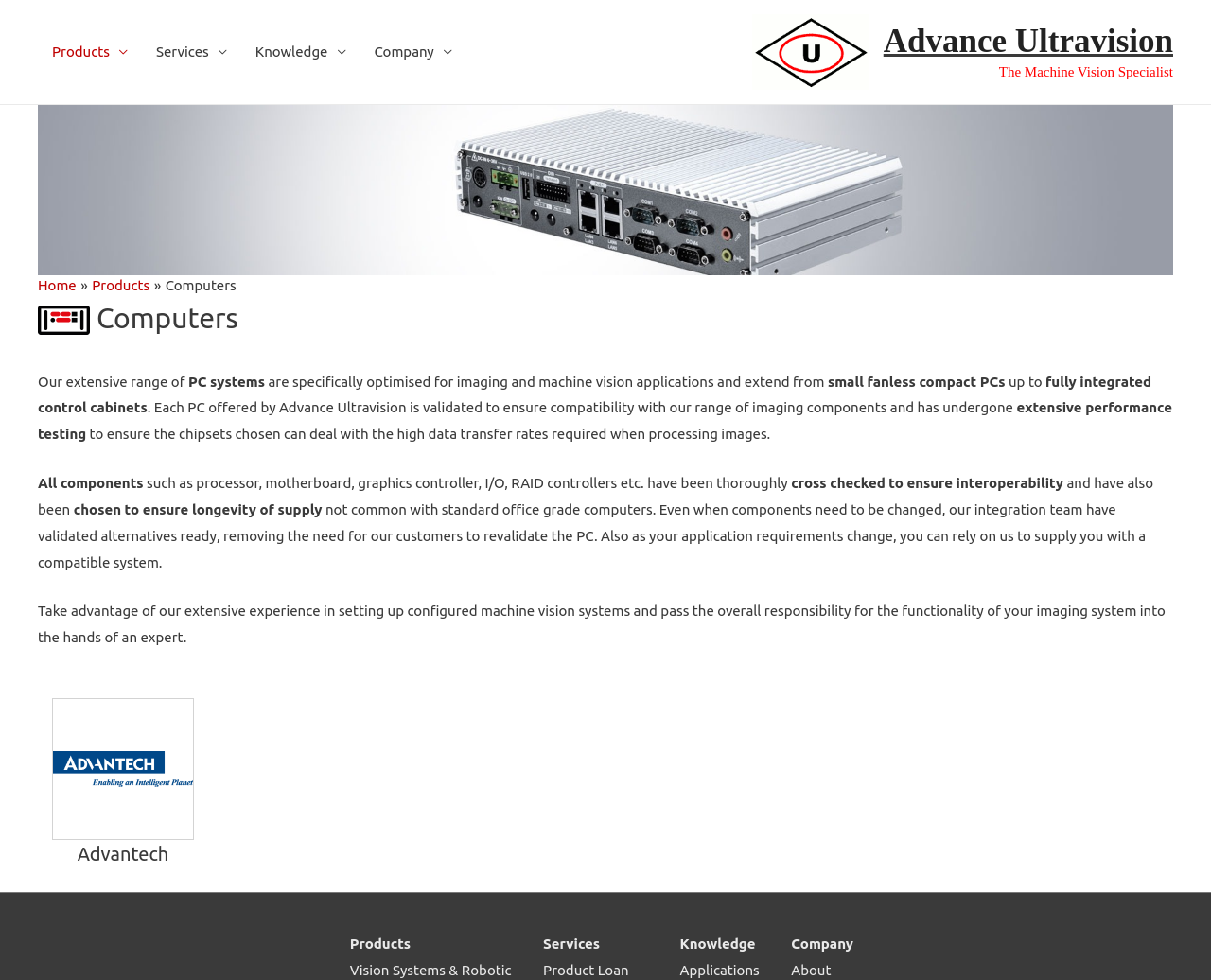Determine the bounding box coordinates of the clickable region to carry out the instruction: "Read more about 'Computers'".

[0.031, 0.301, 0.969, 0.354]